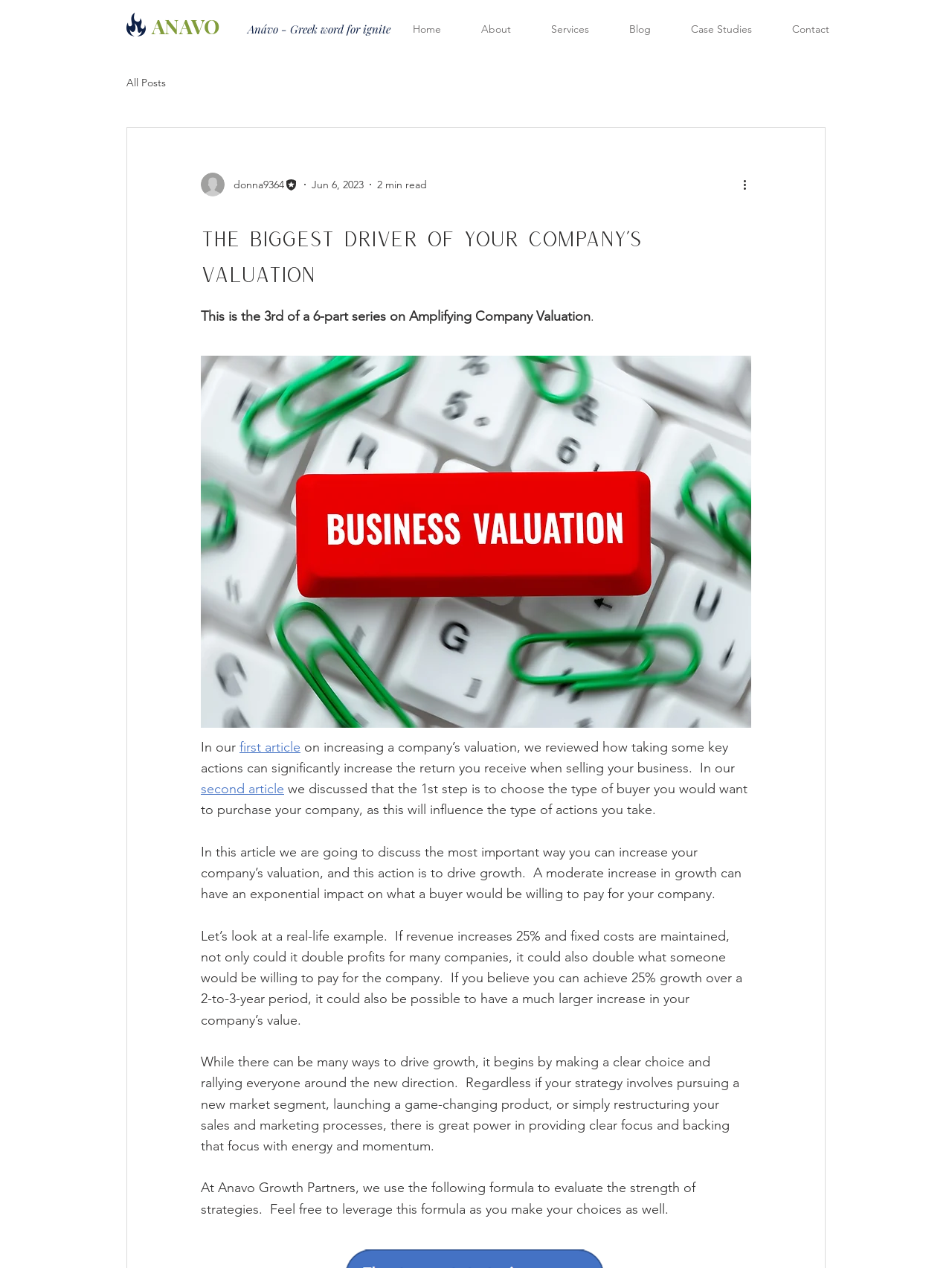Please specify the bounding box coordinates of the region to click in order to perform the following instruction: "Click the 'first article' link".

[0.252, 0.582, 0.316, 0.595]